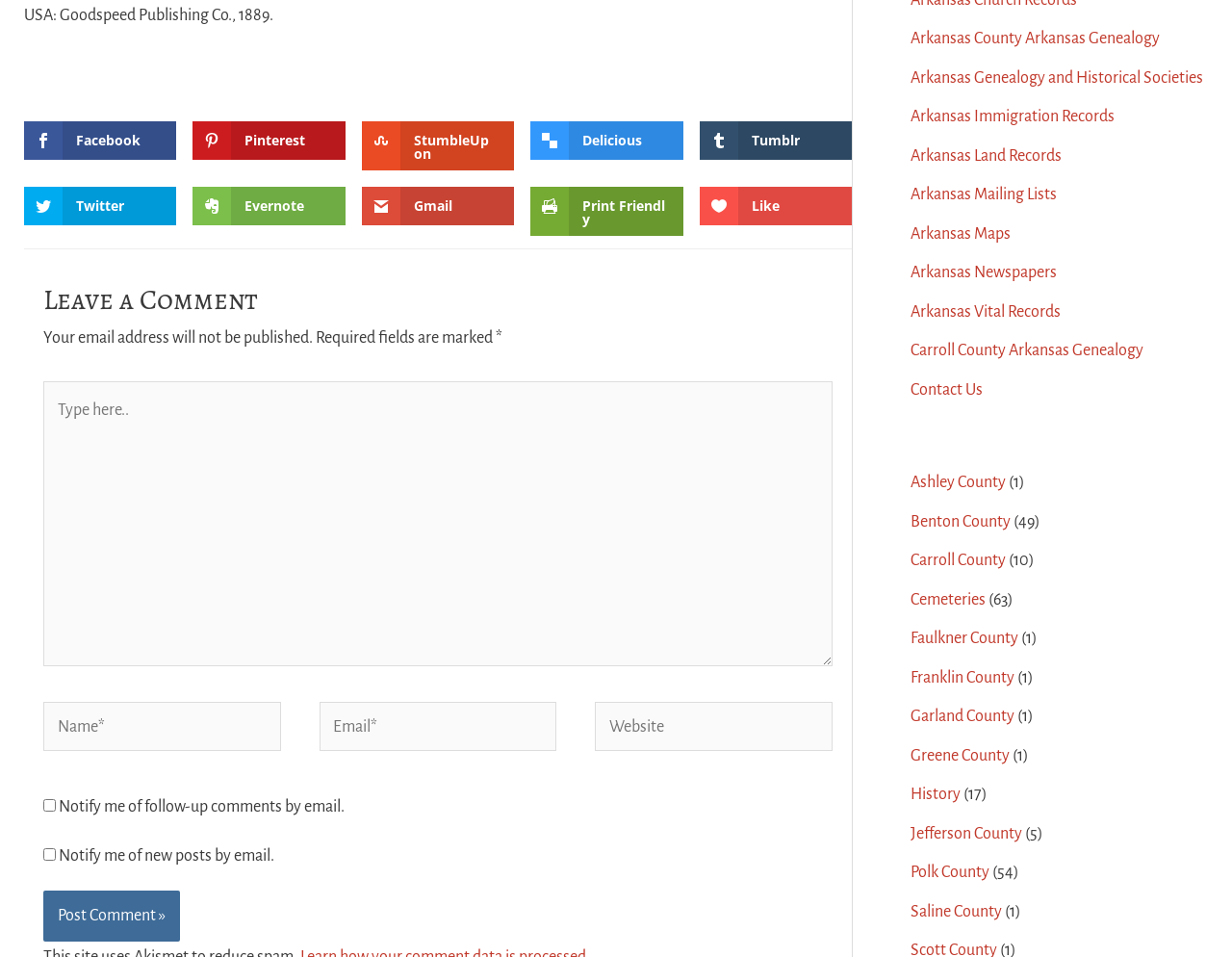Find the coordinates for the bounding box of the element with this description: "Arkansas Newspapers".

[0.739, 0.061, 0.858, 0.079]